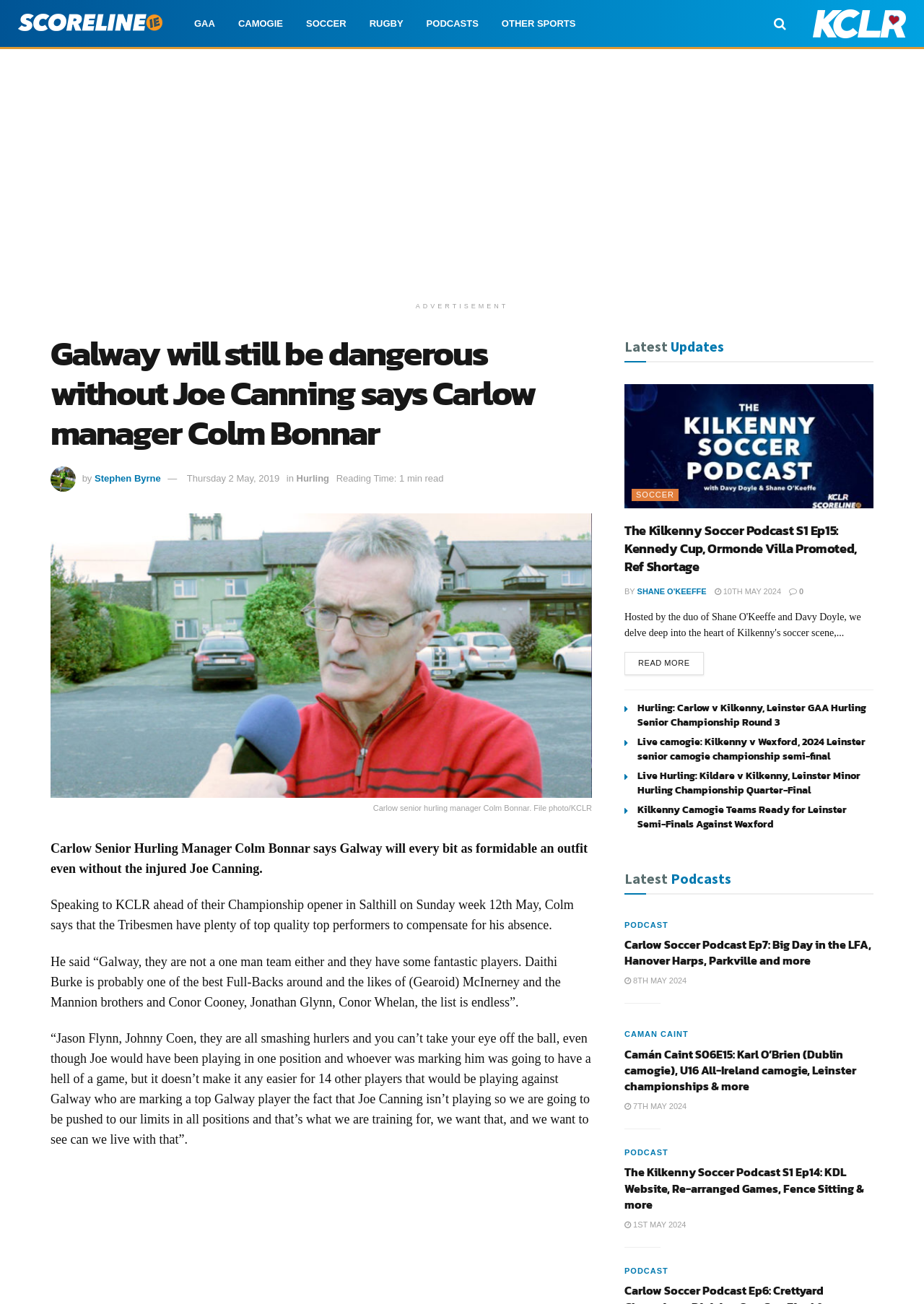Could you provide the bounding box coordinates for the portion of the screen to click to complete this instruction: "Click on the 'PODCASTS' link"?

[0.449, 0.004, 0.53, 0.032]